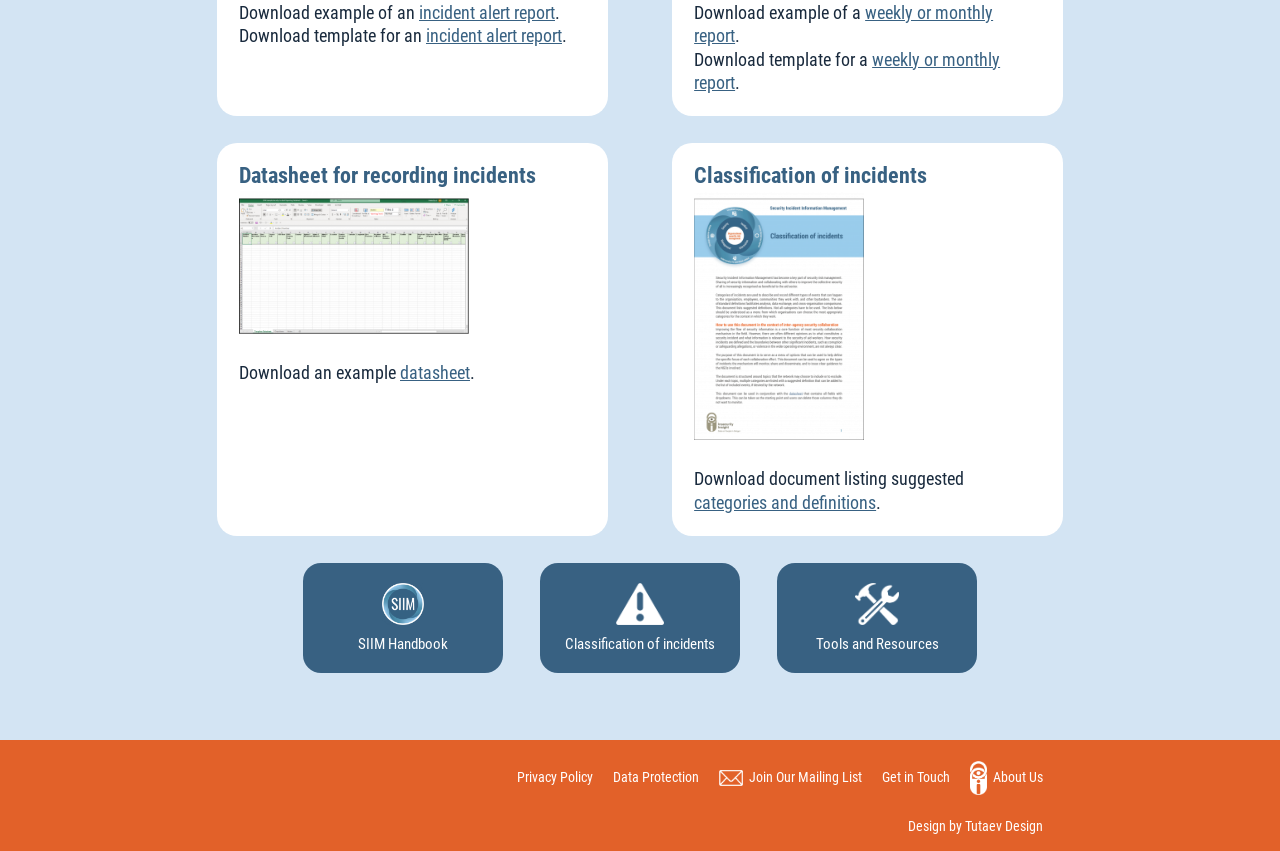Locate the bounding box coordinates of the clickable area needed to fulfill the instruction: "Download an example of an incident alert report".

[0.187, 0.002, 0.327, 0.027]